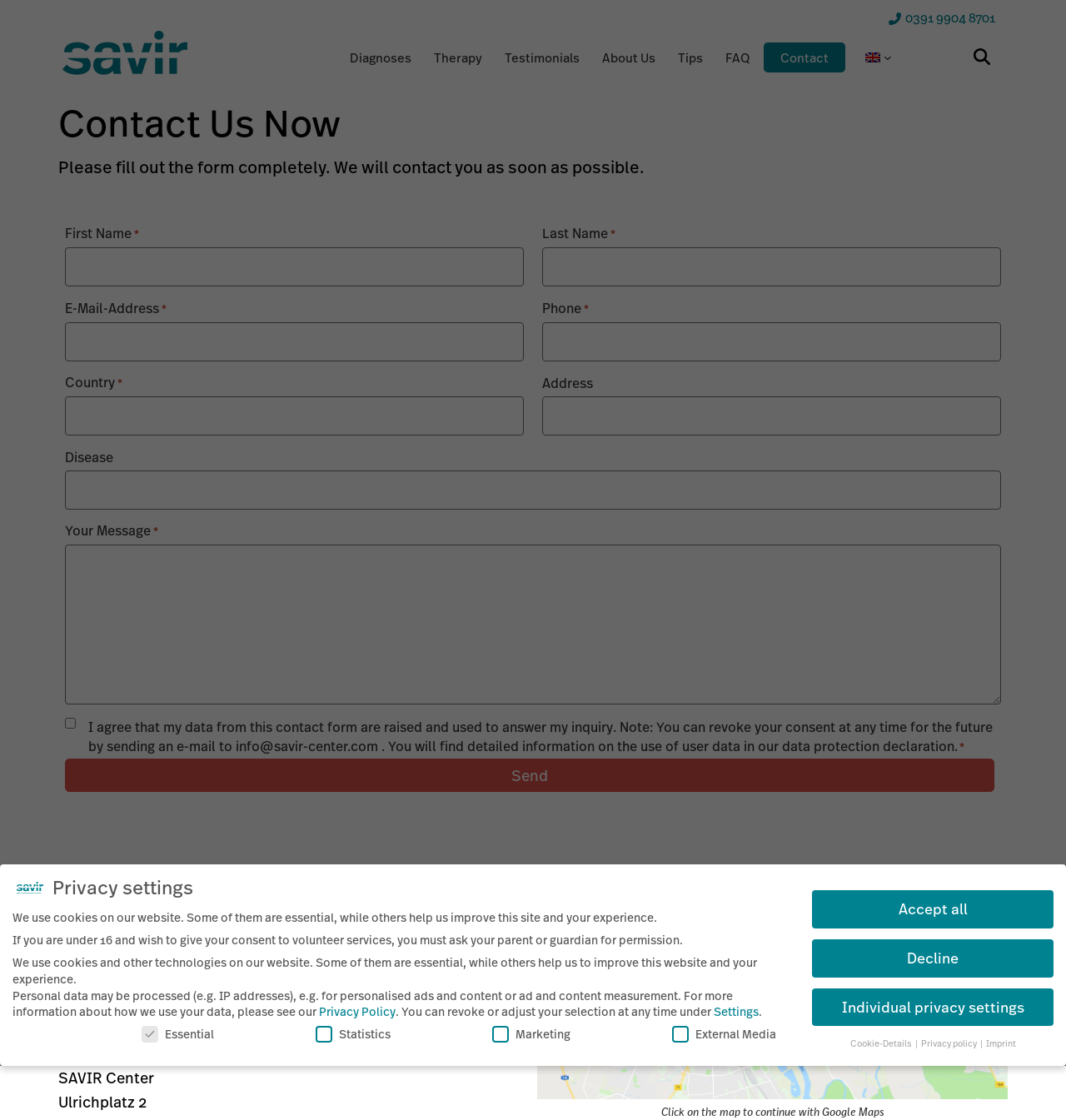Locate the bounding box of the UI element defined by this description: "alt="Logo Sabel Vision Restauration Center"". The coordinates should be given as four float numbers between 0 and 1, formatted as [left, top, right, bottom].

[0.059, 0.028, 0.176, 0.069]